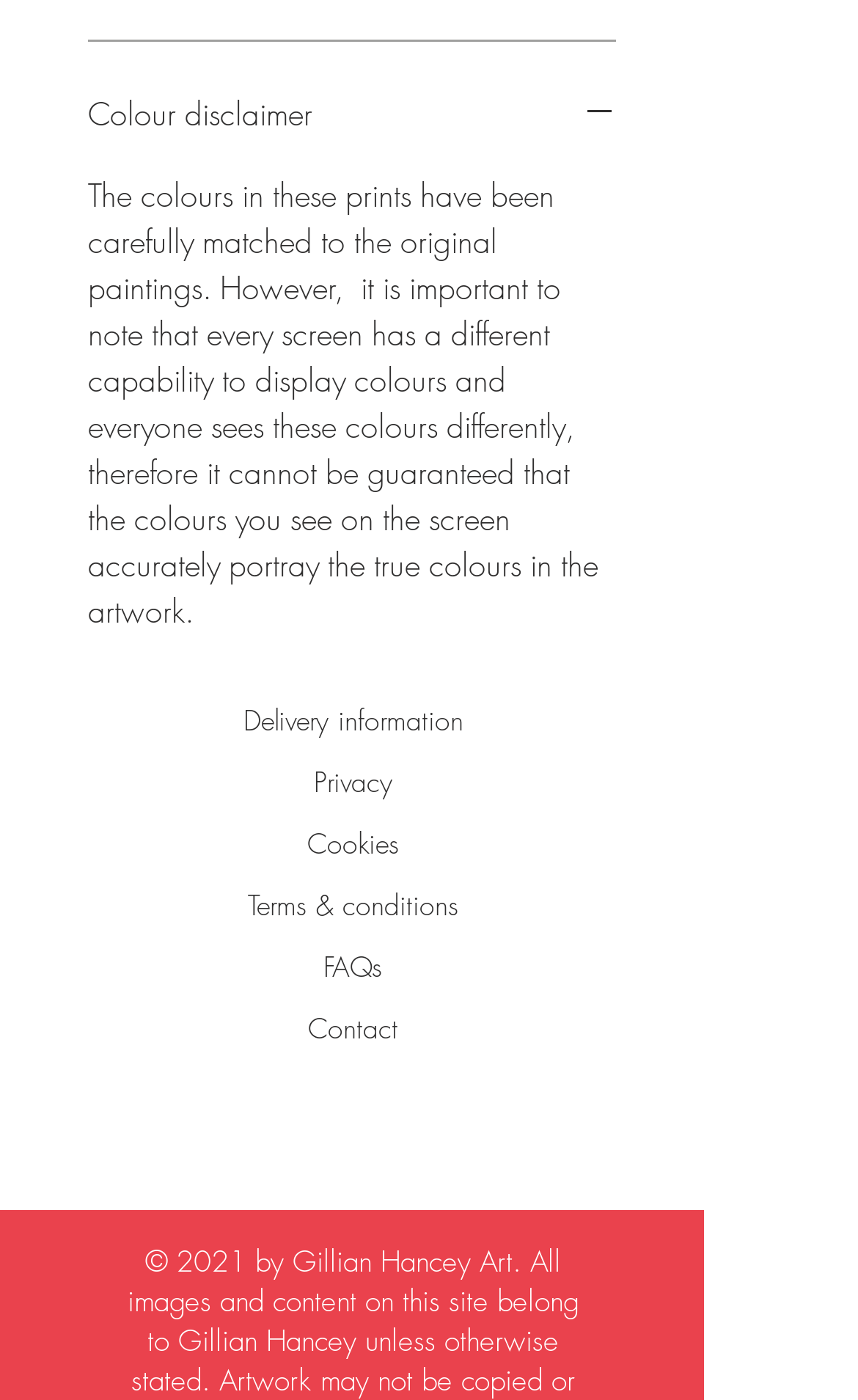How many elements are there in the root element?
Answer the question with a single word or phrase derived from the image.

7